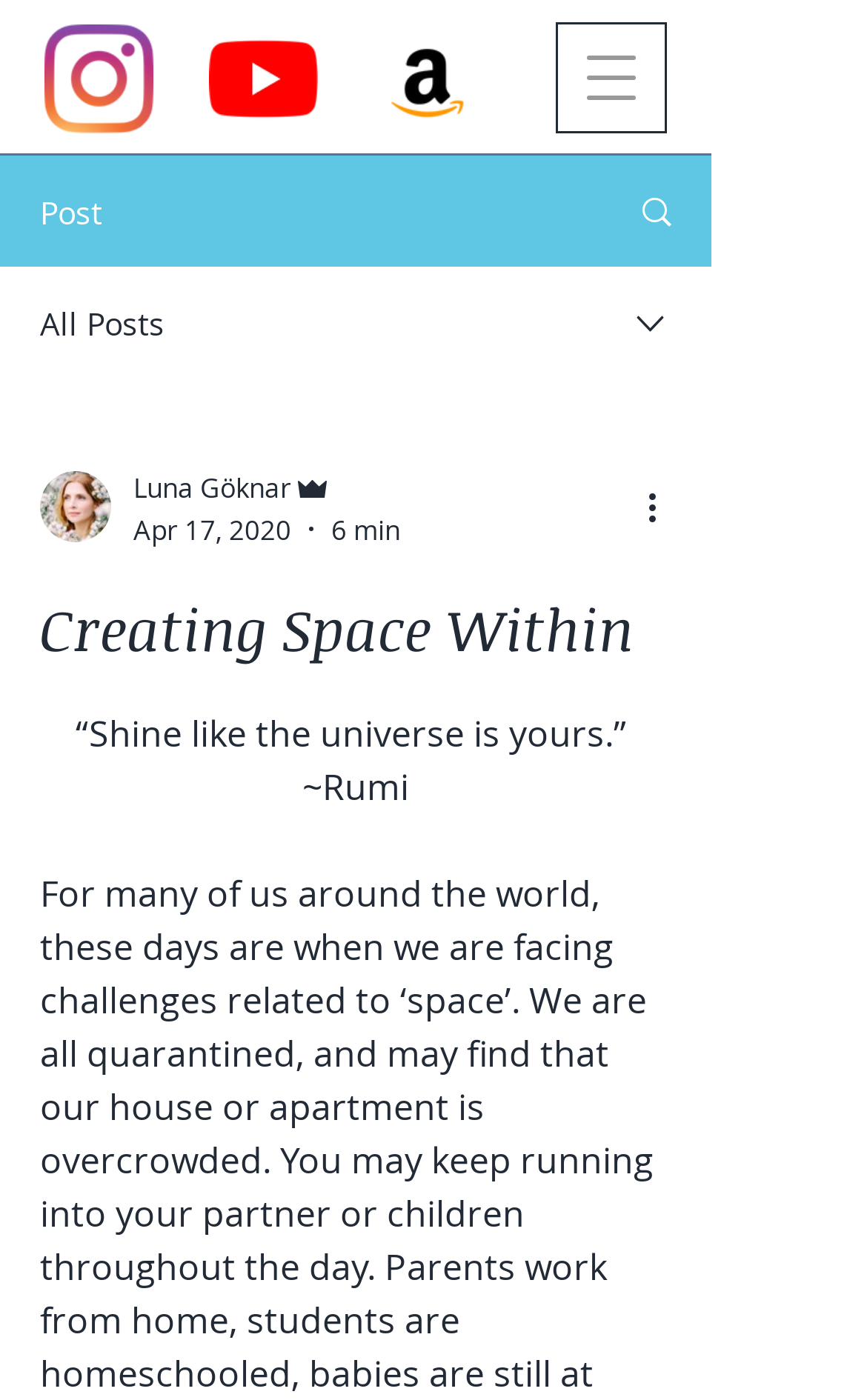Please provide a comprehensive answer to the question below using the information from the image: What is the quote mentioned in the post?

The quote can be found in the StaticText element within the heading element 'Creating Space Within'. The quote is mentioned as '“Shine like the universe is yours.”' and is attributed to Rumi.